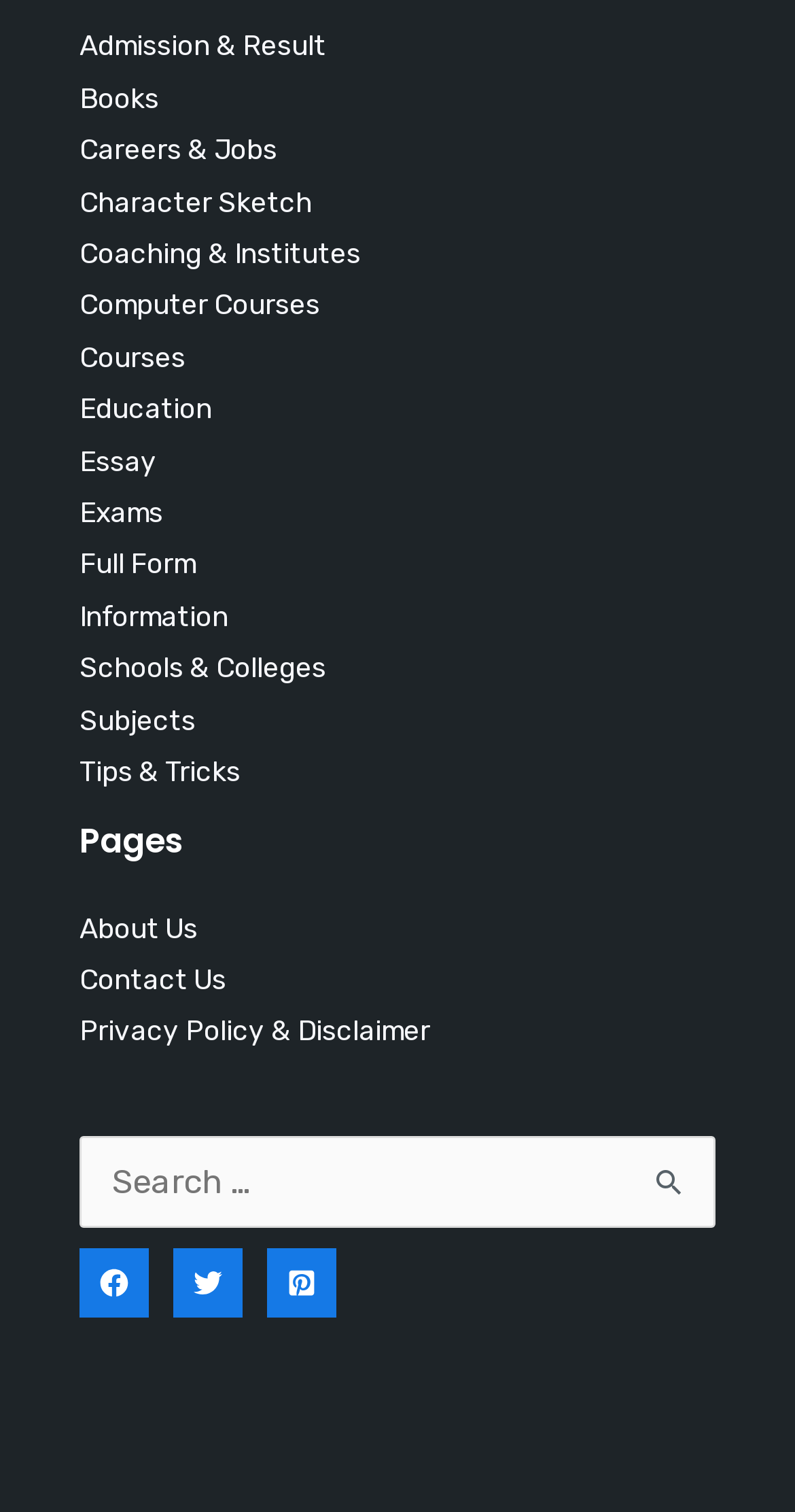Kindly respond to the following question with a single word or a brief phrase: 
How many social media links are present at the bottom of the page?

3